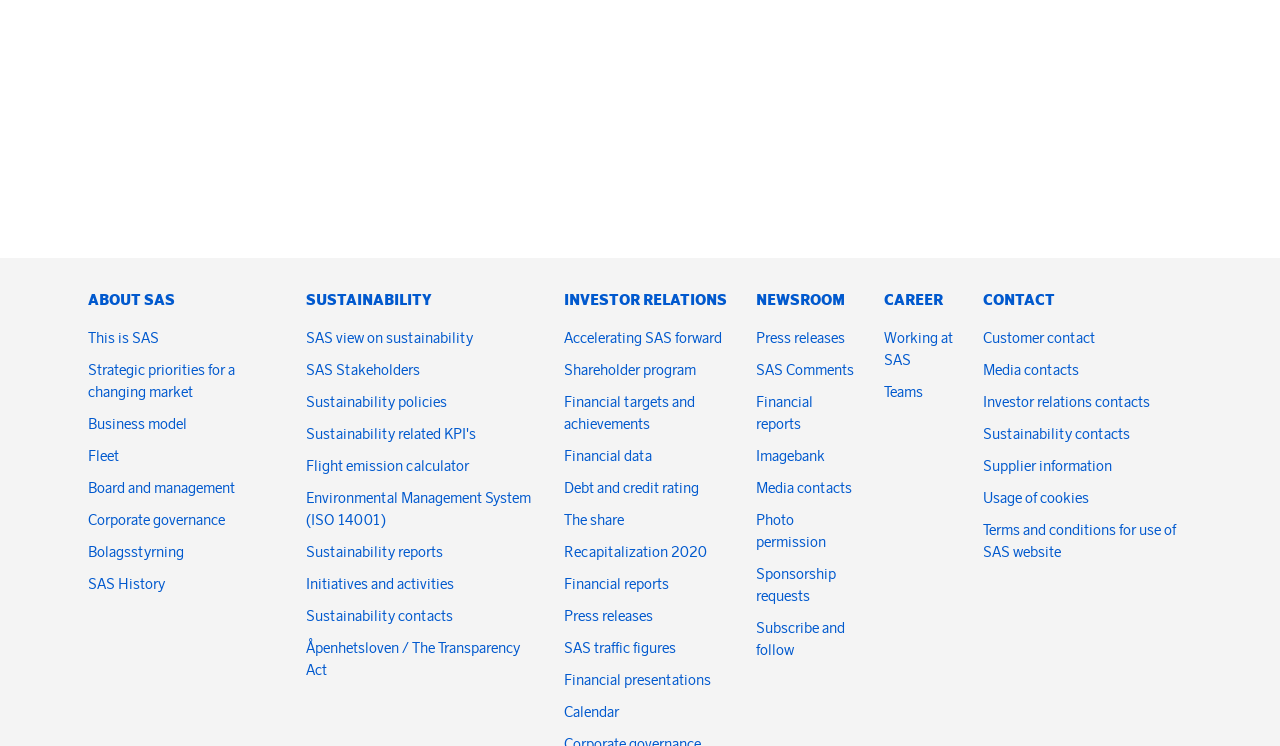Find the bounding box coordinates of the clickable area that will achieve the following instruction: "Read about SAS's sustainability policies".

[0.239, 0.526, 0.349, 0.552]